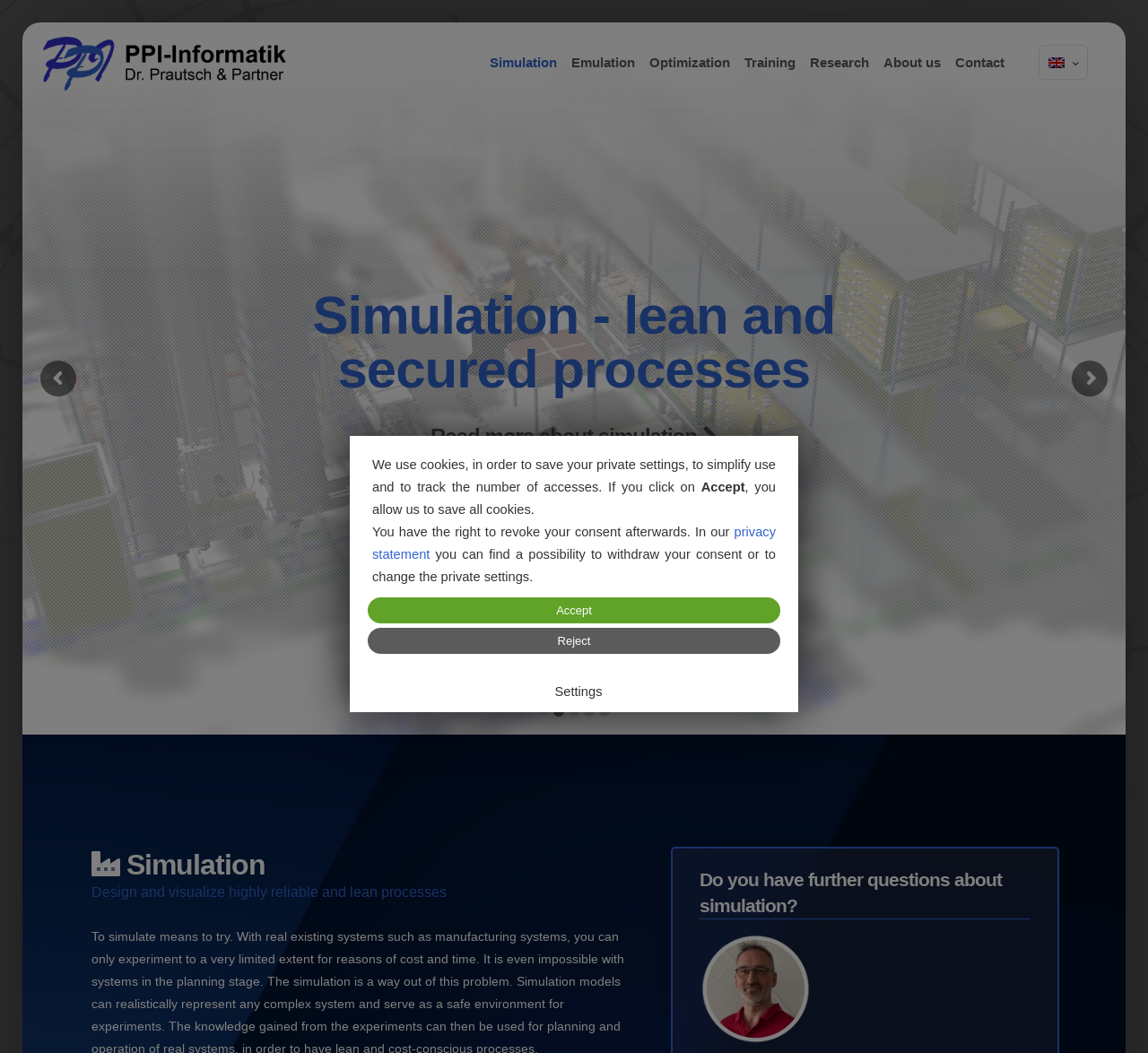Identify the coordinates of the bounding box for the element described below: "privacy statement". Return the coordinates as four float numbers between 0 and 1: [left, top, right, bottom].

[0.324, 0.498, 0.676, 0.533]